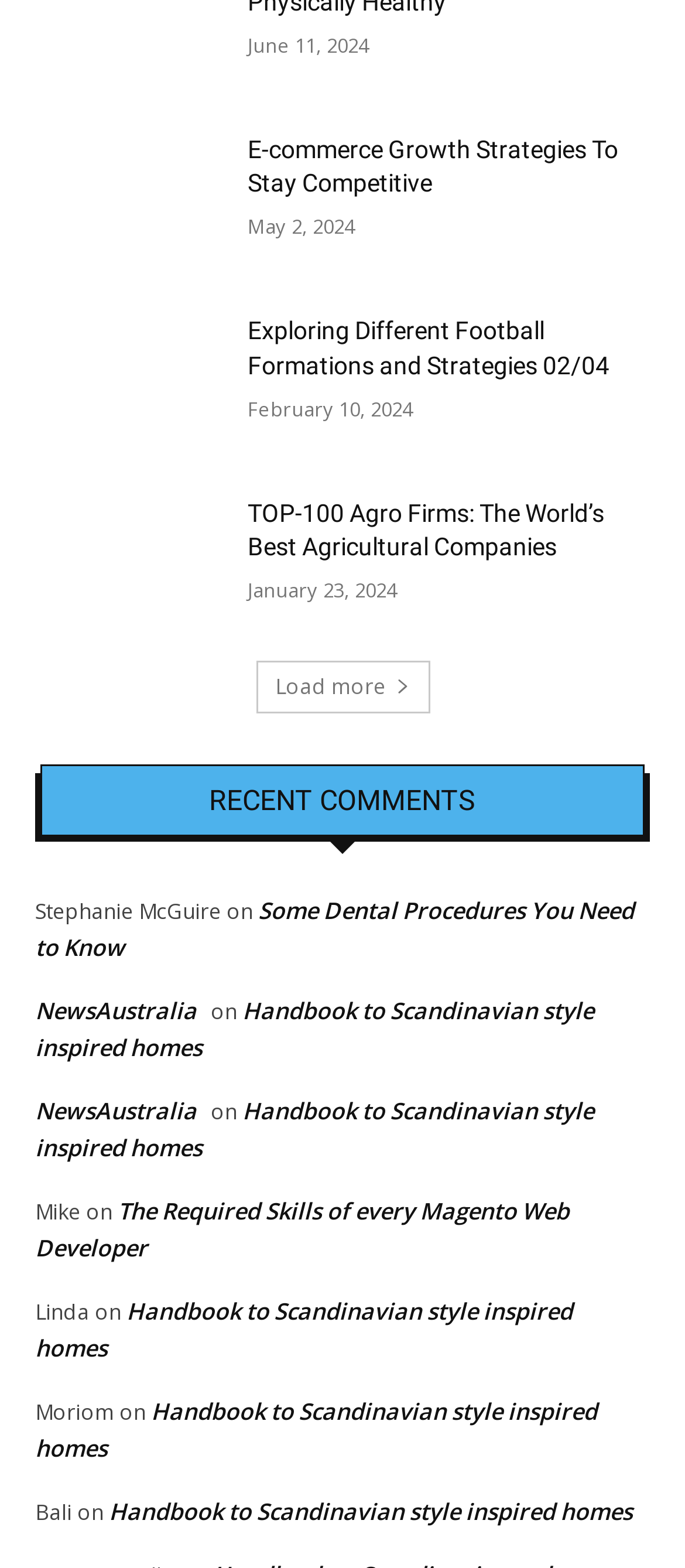Please determine the bounding box coordinates of the area that needs to be clicked to complete this task: 'View the article about TOP-100 Agro Firms'. The coordinates must be four float numbers between 0 and 1, formatted as [left, top, right, bottom].

[0.362, 0.317, 0.949, 0.361]